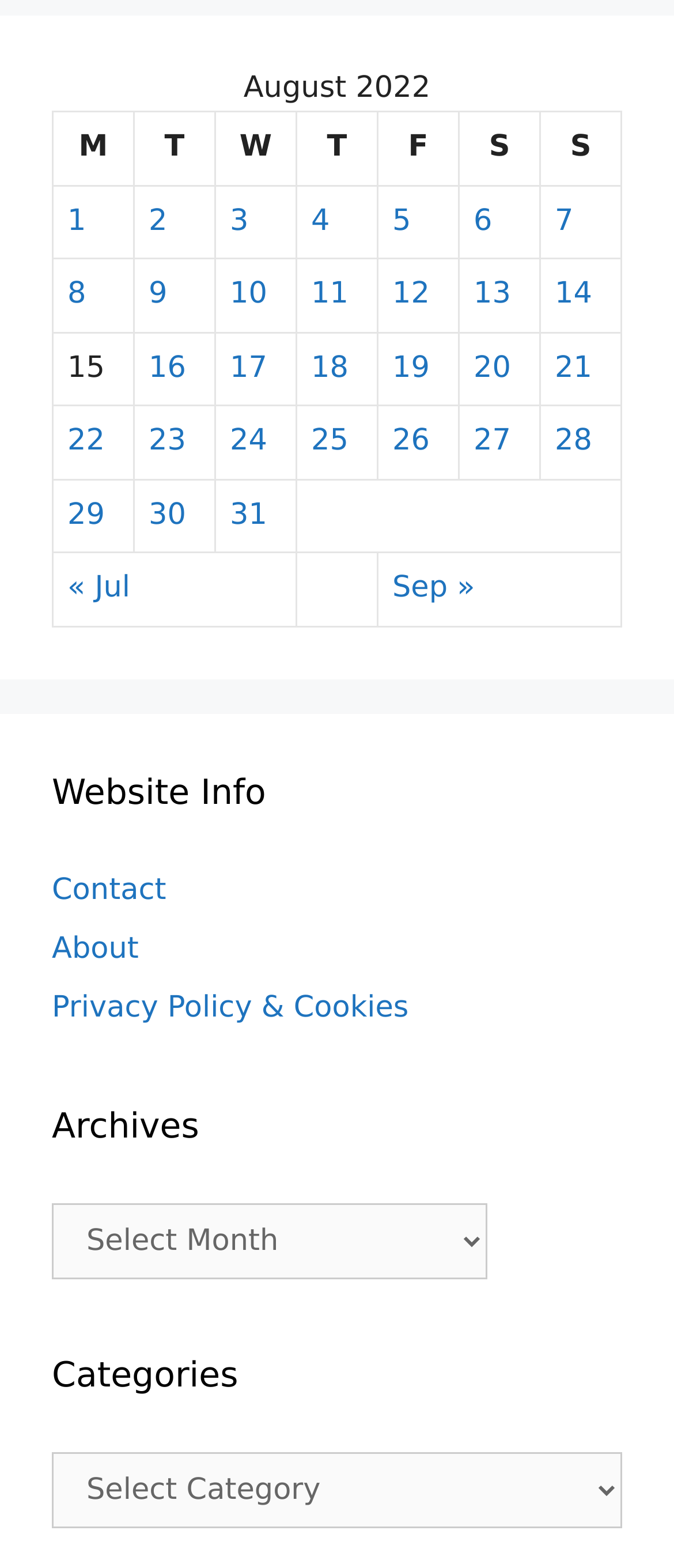From the image, can you give a detailed response to the question below:
Are there any posts published on August 15?

There is a gridcell with the text '15' in the table, but it does not have a link to a post, which suggests that there are no posts published on August 15.